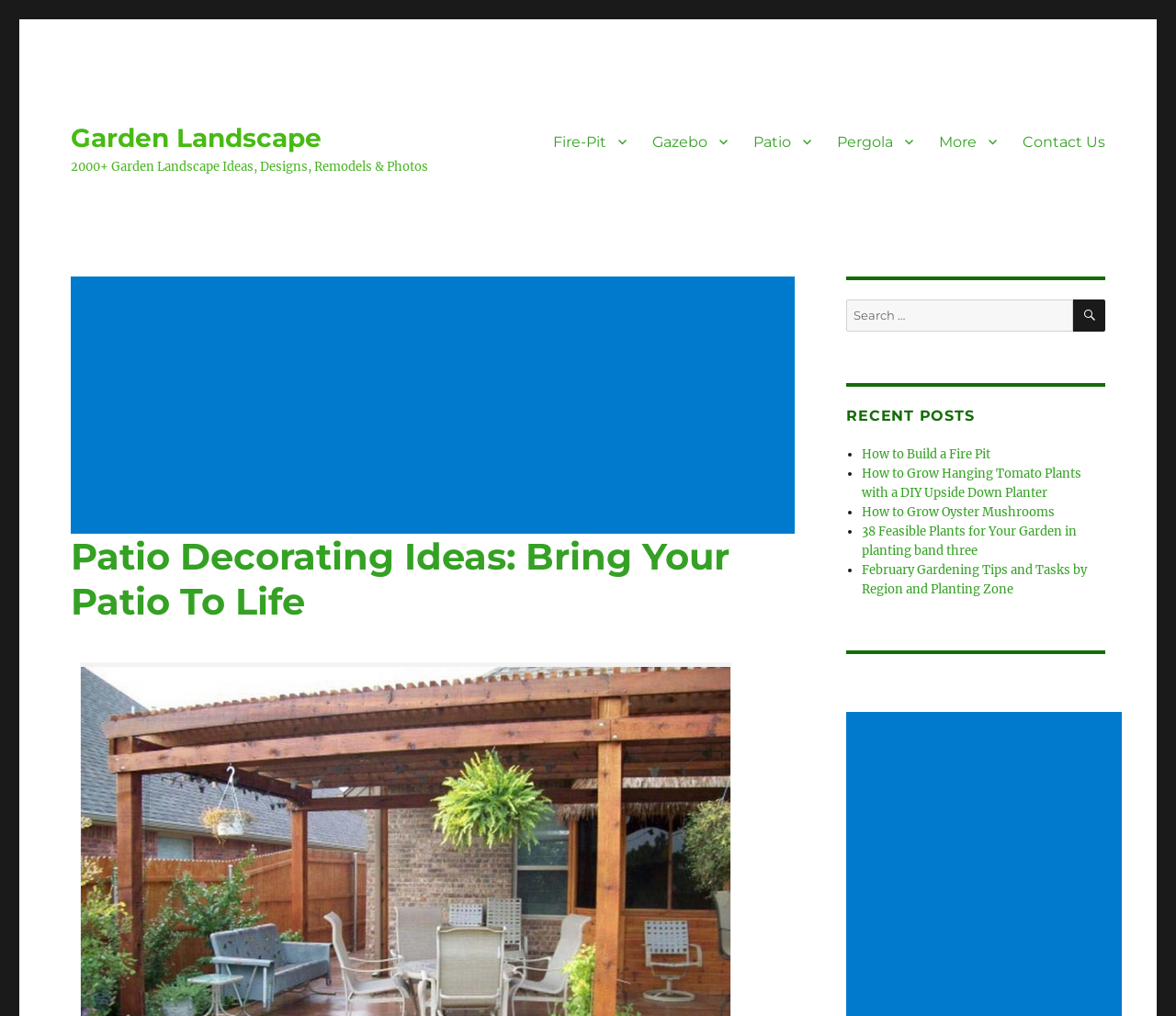What is the primary menu item after 'Fire-Pit'
Refer to the screenshot and answer in one word or phrase.

Gazebo